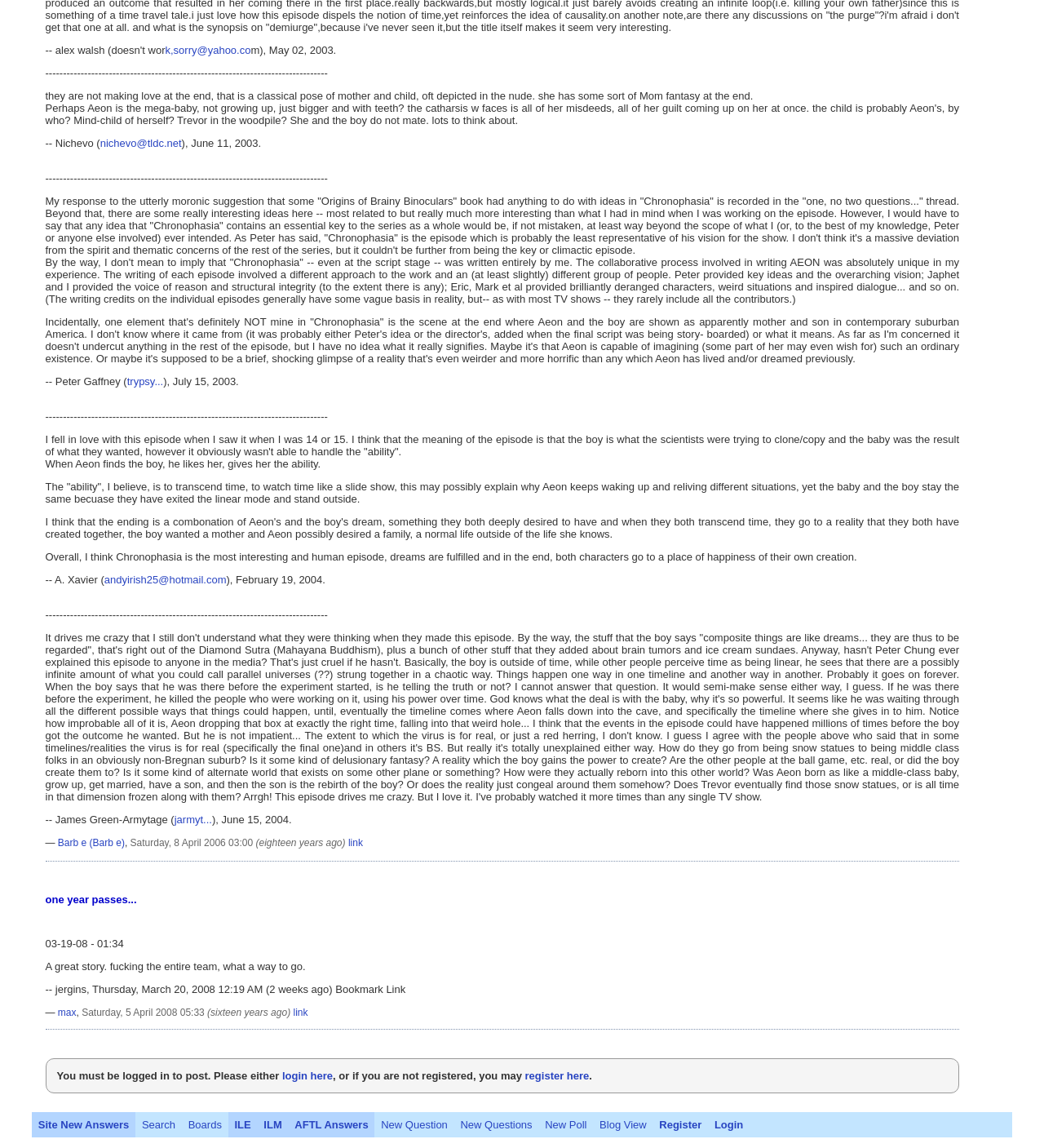Predict the bounding box for the UI component with the following description: "Site New Answers".

[0.03, 0.969, 0.13, 0.99]